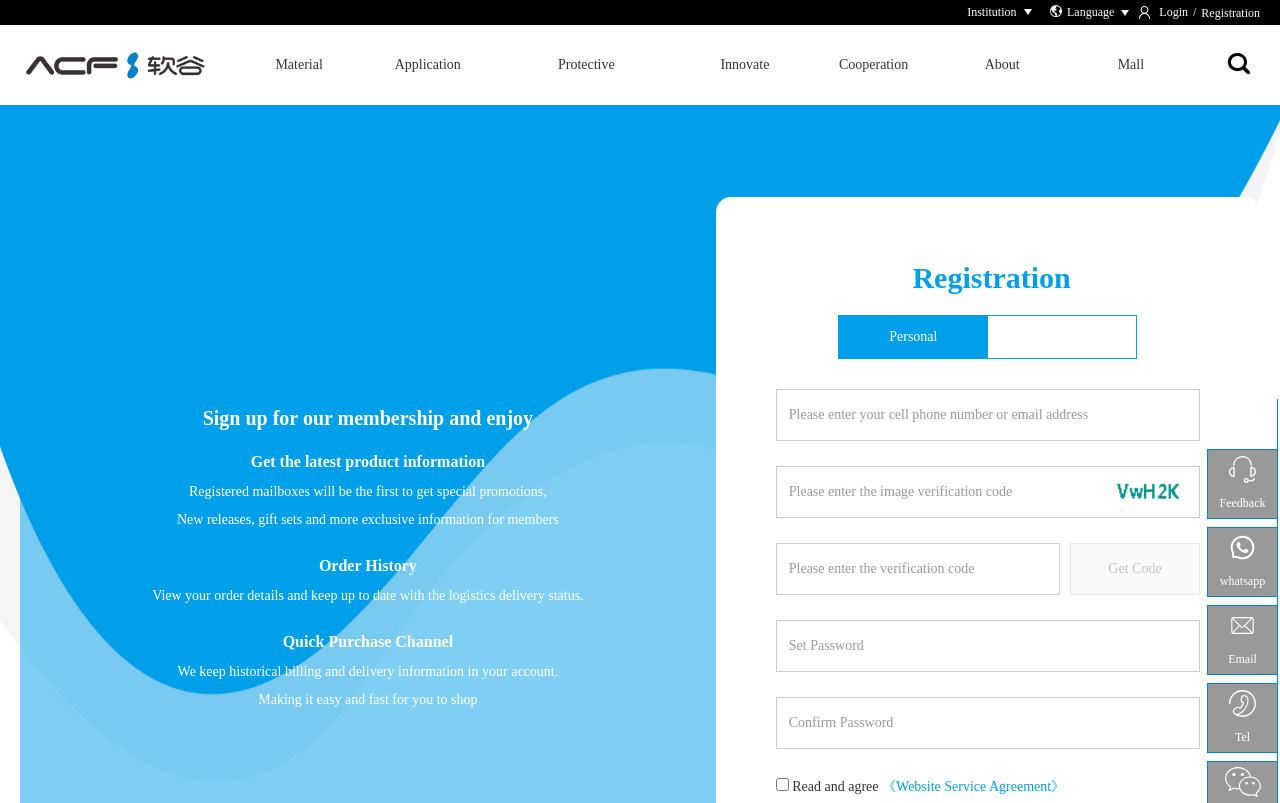What is the category of 'Industrial Vibration'?
Answer the question based on the image using a single word or a brief phrase.

Application